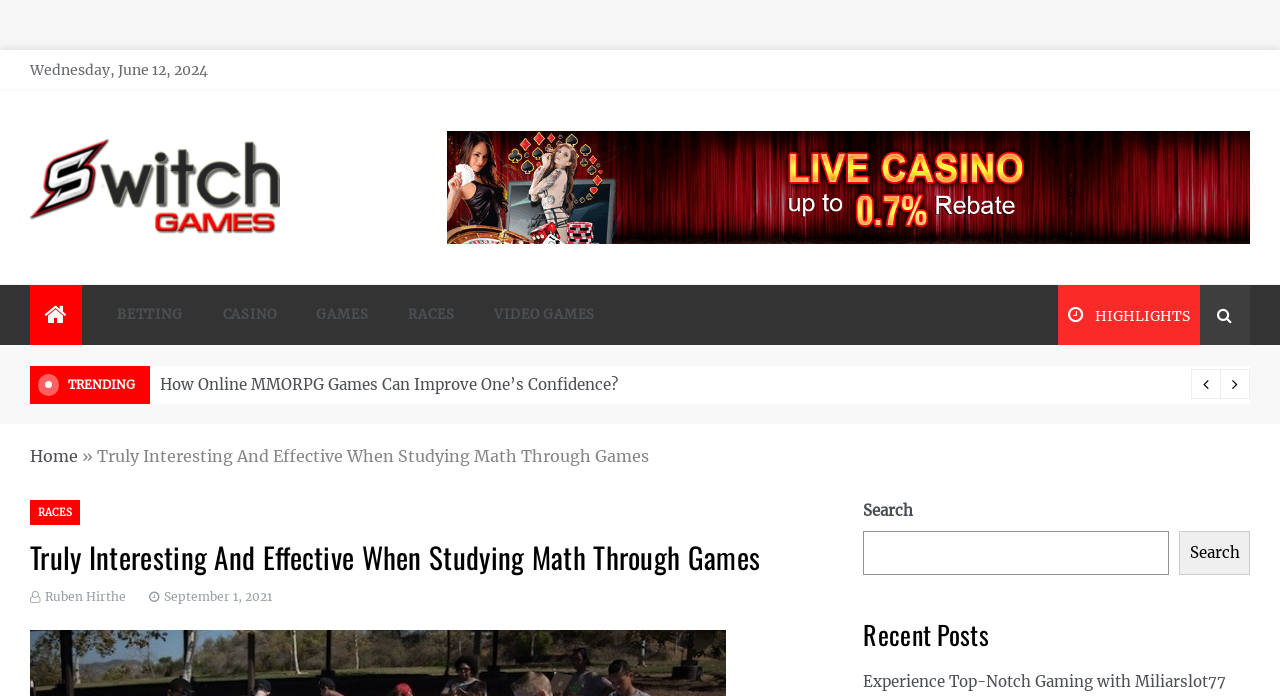Please find and report the bounding box coordinates of the element to click in order to perform the following action: "Click on the 'VIDEO GAMES' link". The coordinates should be expressed as four float numbers between 0 and 1, in the format [left, top, right, bottom].

[0.371, 0.409, 0.465, 0.496]